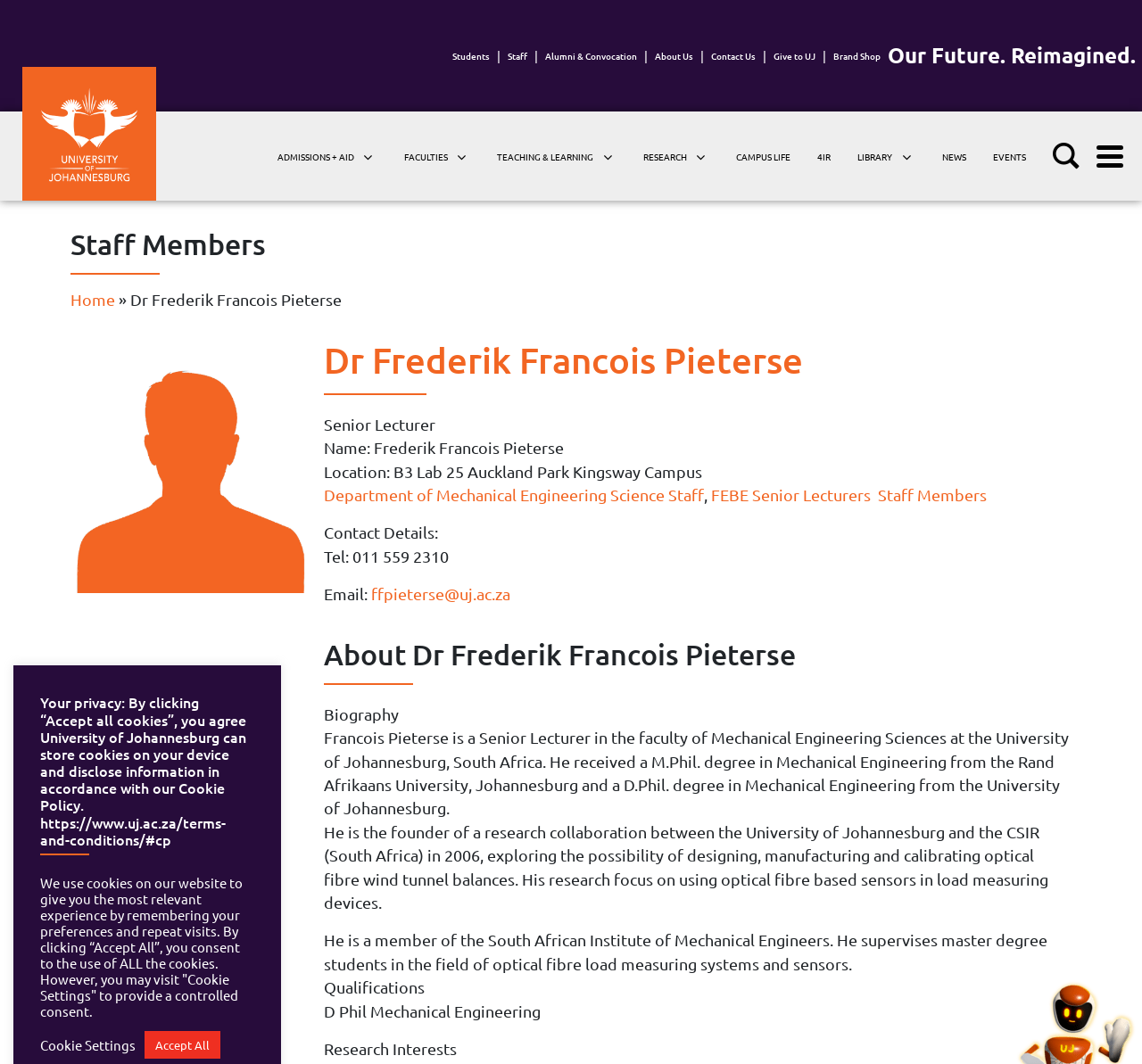Find the bounding box coordinates of the area to click in order to follow the instruction: "Click on the 'Dr Frederik Francois Pieterse' link".

[0.284, 0.318, 0.703, 0.359]